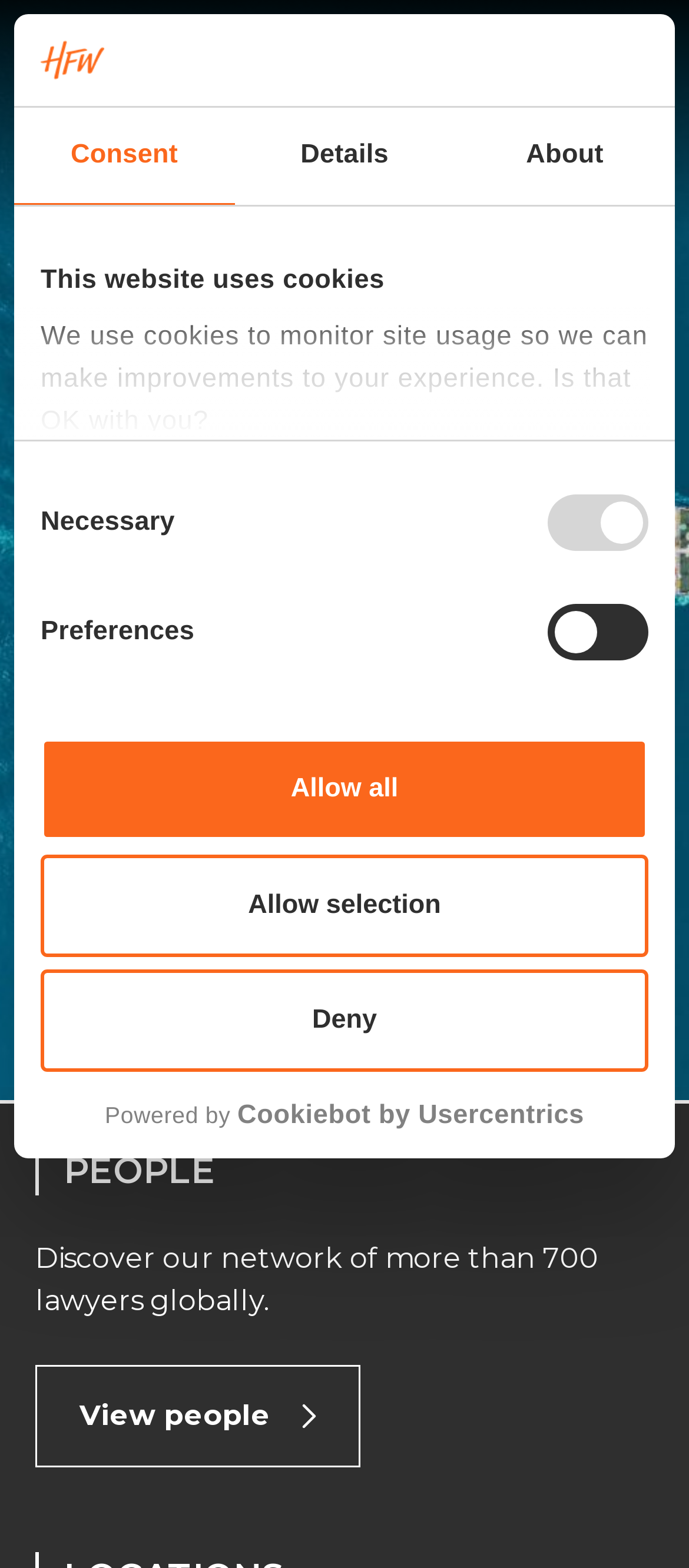Specify the bounding box coordinates for the region that must be clicked to perform the given instruction: "Go to homepage".

[0.215, 0.409, 0.785, 0.474]